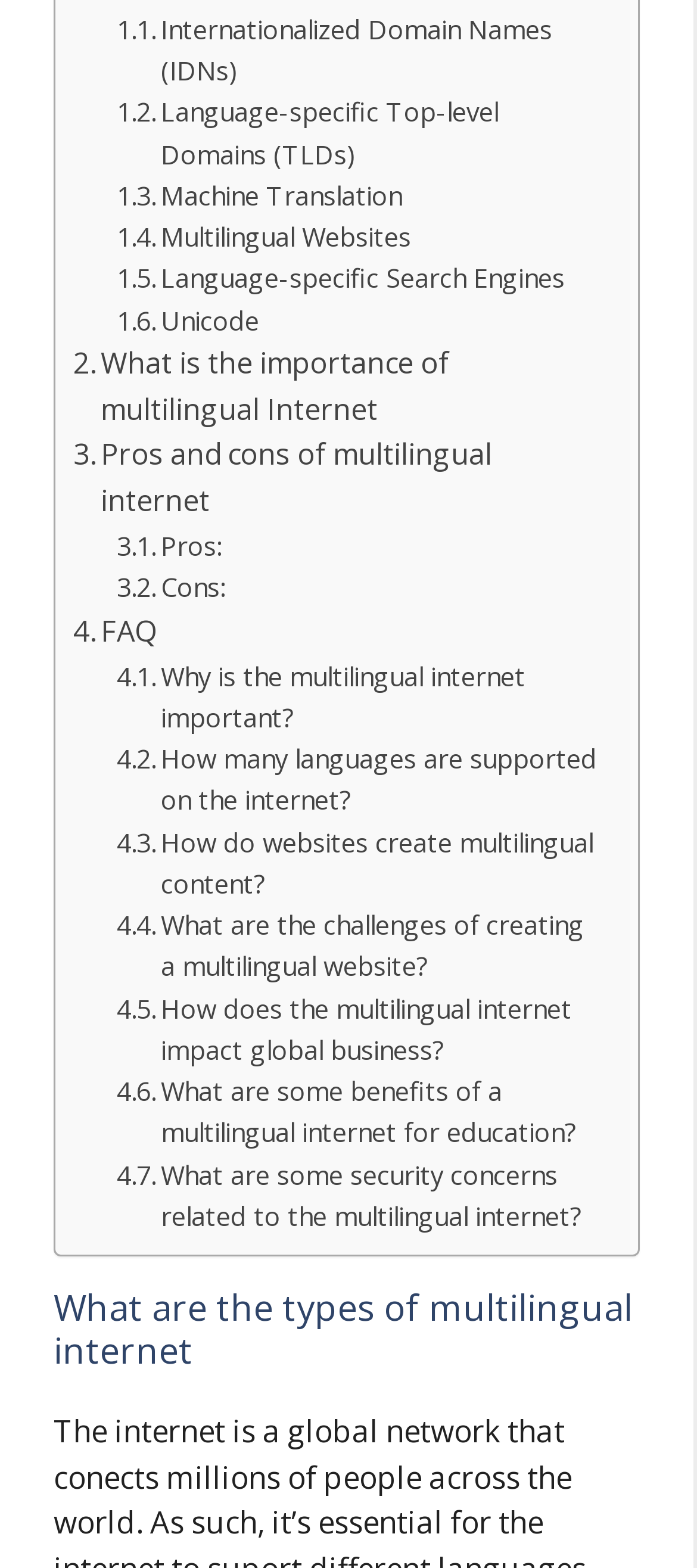Using the provided description: "Language-specific Search Engines", find the bounding box coordinates of the corresponding UI element. The output should be four float numbers between 0 and 1, in the format [left, top, right, bottom].

[0.167, 0.164, 0.811, 0.191]